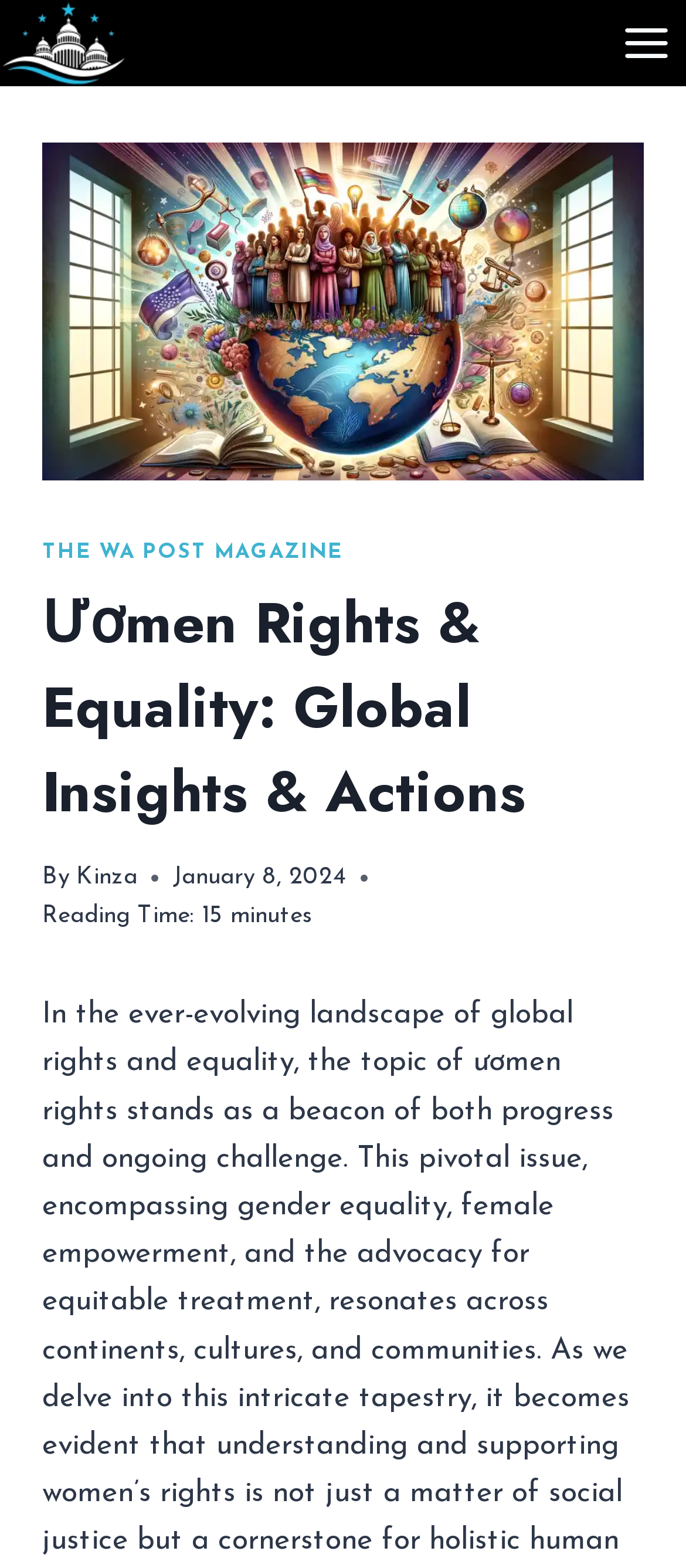Articulate a complete and detailed caption of the webpage elements.

The webpage is about Ươmen Rights and Equality, providing global insights and actions. At the top left corner, there is a link to "WAPost" accompanied by an image with the same name. On the top right corner, there is a button to "Open menu". 

Below the top section, there is a large image with the text "ươmen" on it. Above this image, there is a header section with a link to "THE WA POST MAGAZINE" on the left side and a heading that reads "Ươmen Rights & Equality: Global Insights & Actions" in the middle. 

Under the heading, there is a section with the author's name "Kinza" and the publication date "January 8, 2024". Additionally, there is a reading time indicator showing that the article takes 15 minutes to read.